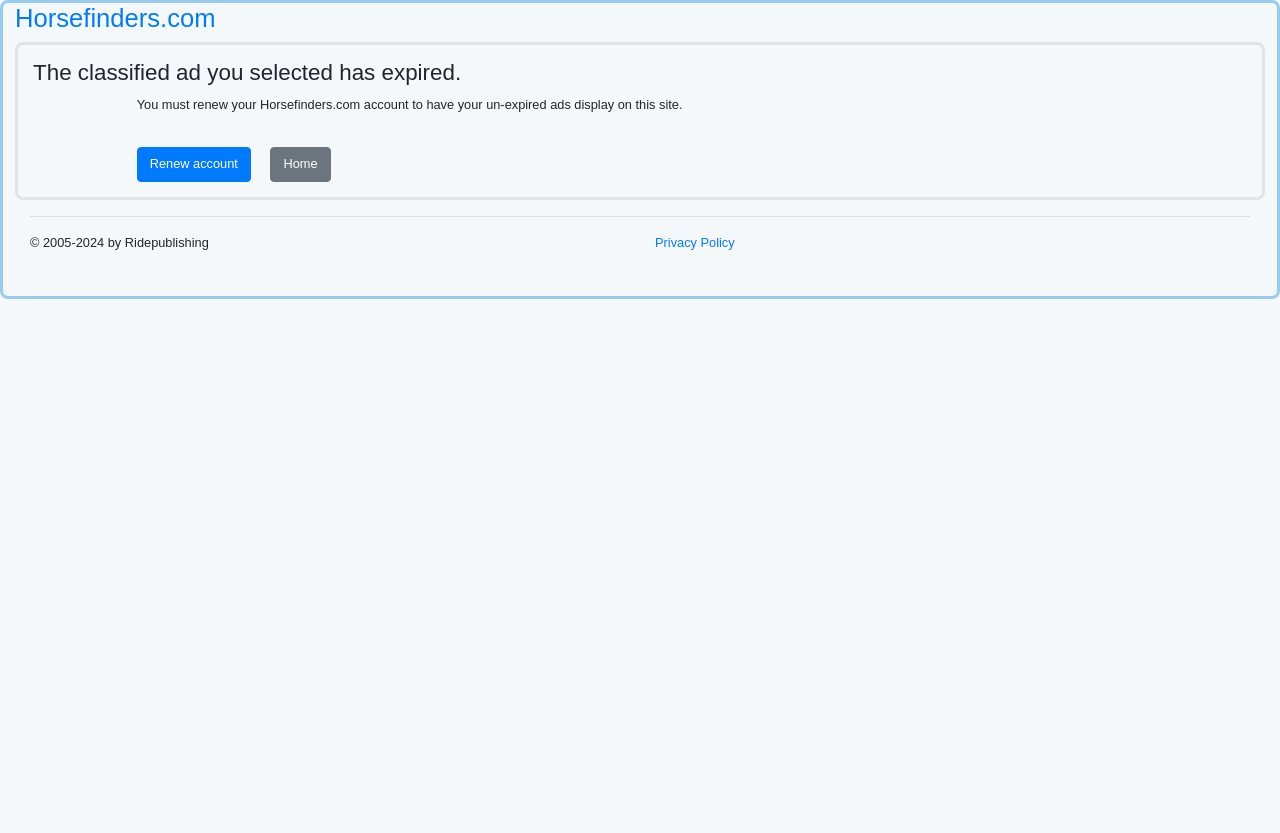What is the copyright year range of the website?
Kindly give a detailed and elaborate answer to the question.

The webpage displays a StaticText element '© 2005-2024 by Ridepublishing' which indicates the copyright year range of the website.